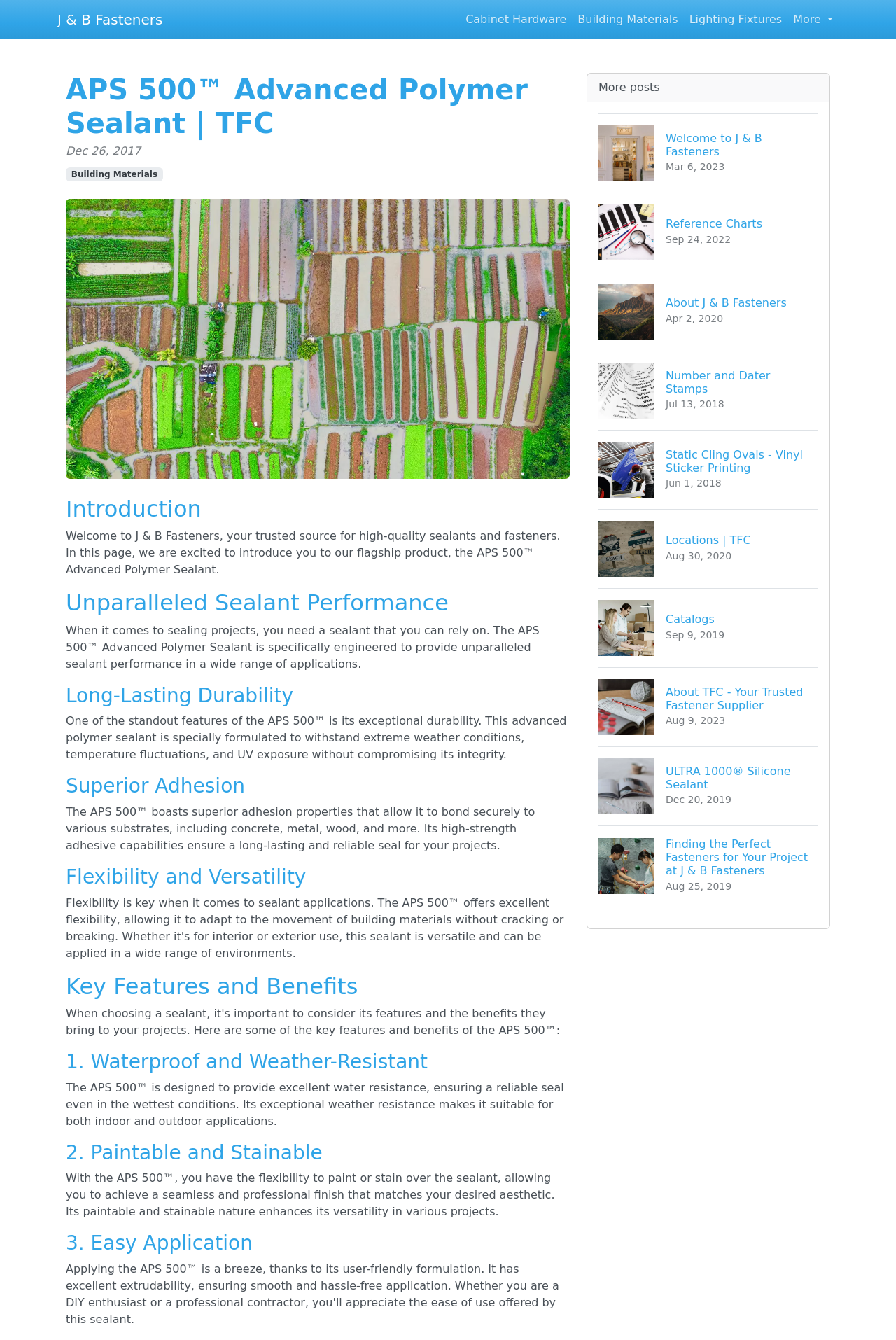Show me the bounding box coordinates of the clickable region to achieve the task as per the instruction: "View the 'ULTRA 1000 Silicone Sealant' post".

[0.668, 0.557, 0.913, 0.616]